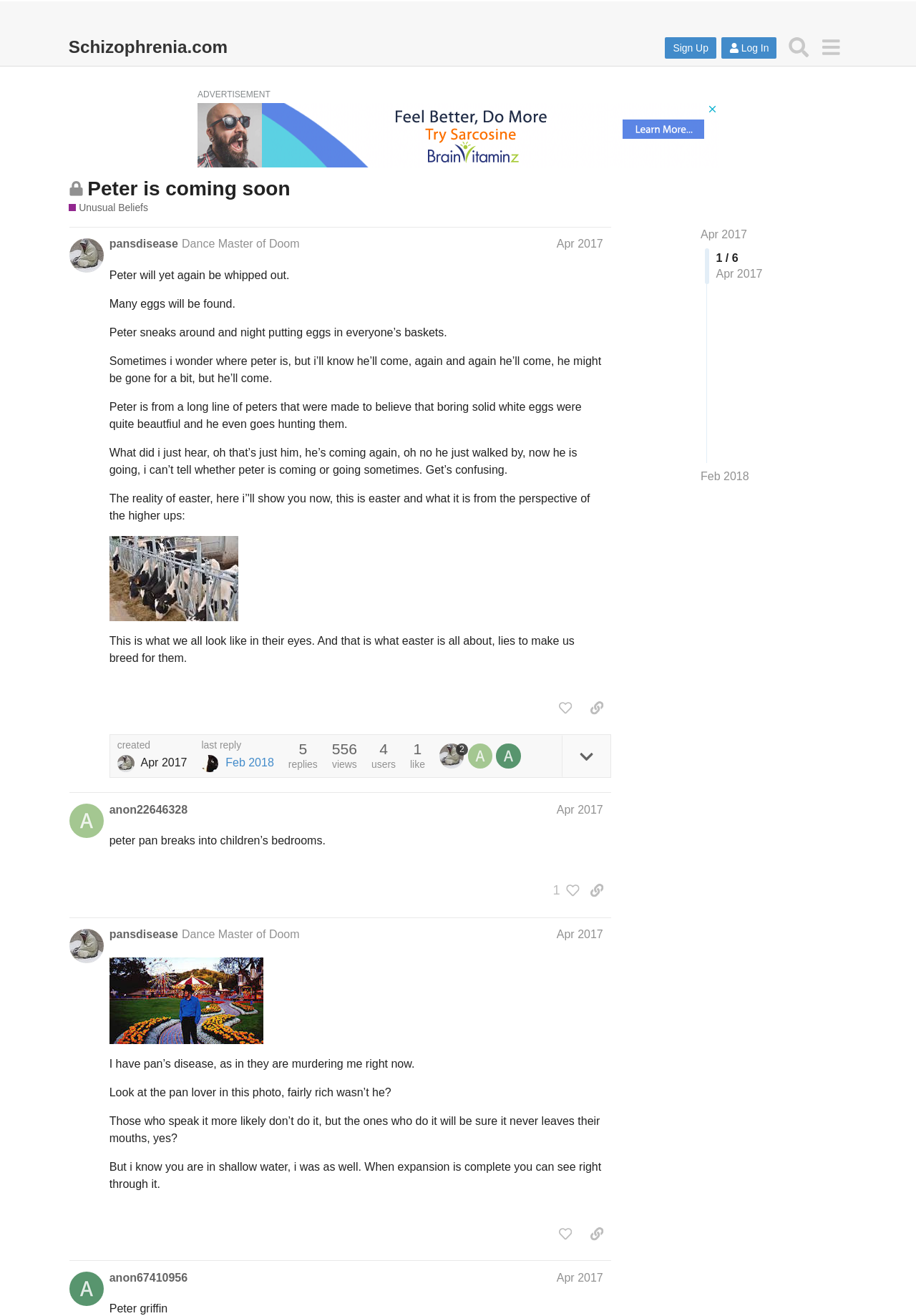Based on the image, please elaborate on the answer to the following question:
What is the number of replies to the first post?

In the first post region, I found a static text element with the text 'replies' followed by another static text element with the text '556'. This suggests that there are 556 replies to the first post.